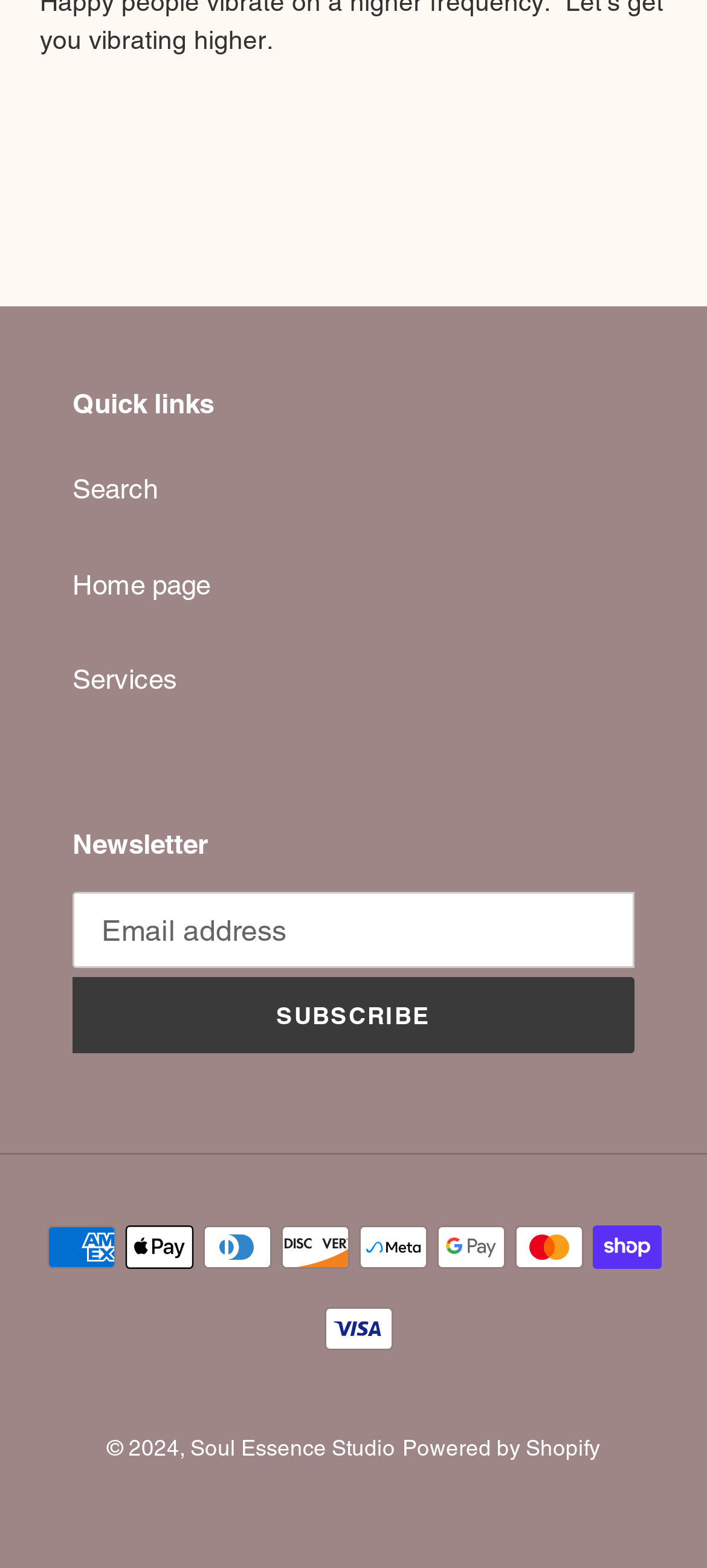What is the first quick link?
Based on the image, answer the question in a detailed manner.

The first quick link is 'Search' because it is the first link element under the 'Quick links' static text element, which is located at the top of the webpage.